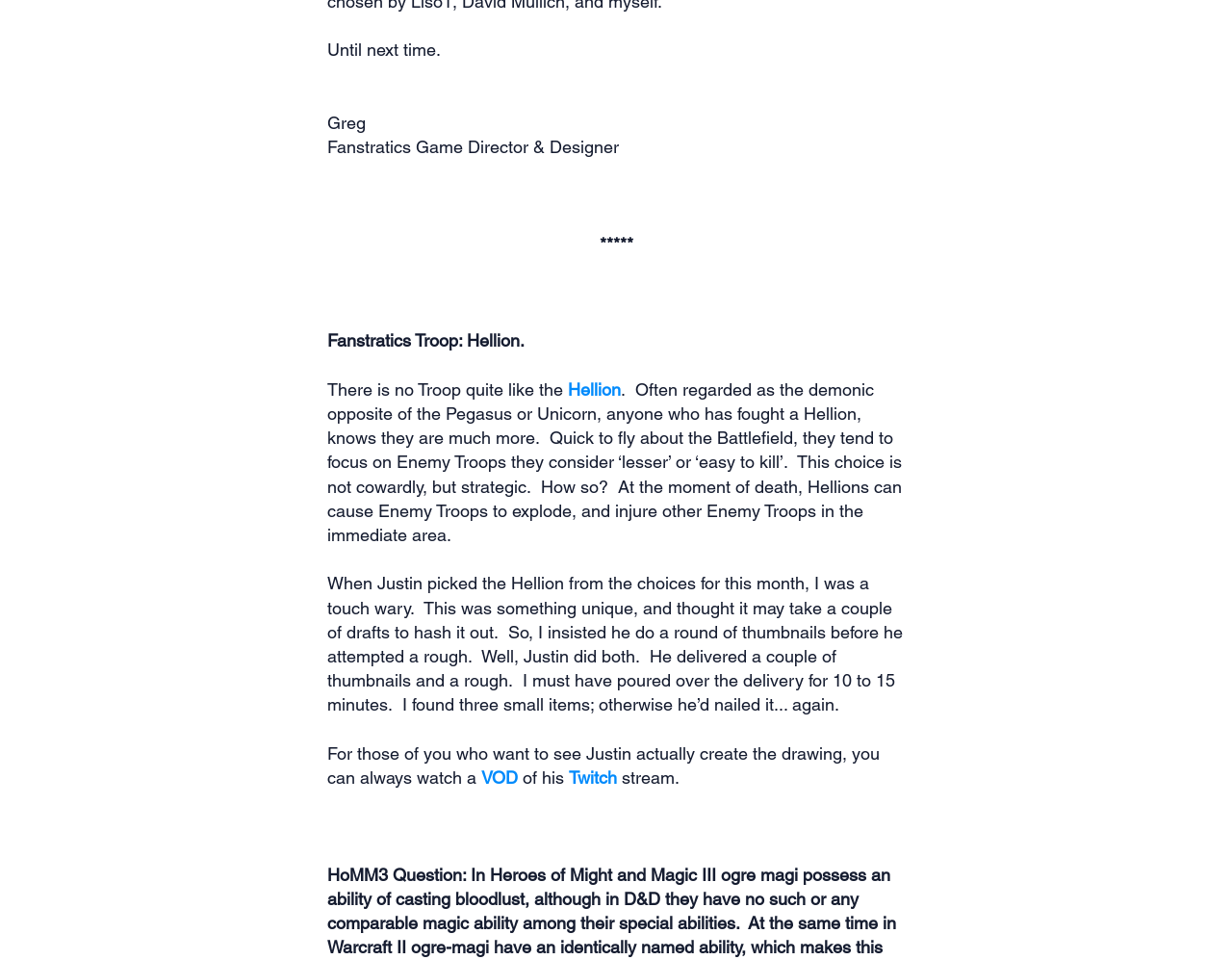Extract the bounding box coordinates of the UI element described by: "Hellion". The coordinates should include four float numbers ranging from 0 to 1, e.g., [left, top, right, bottom].

[0.461, 0.395, 0.504, 0.416]